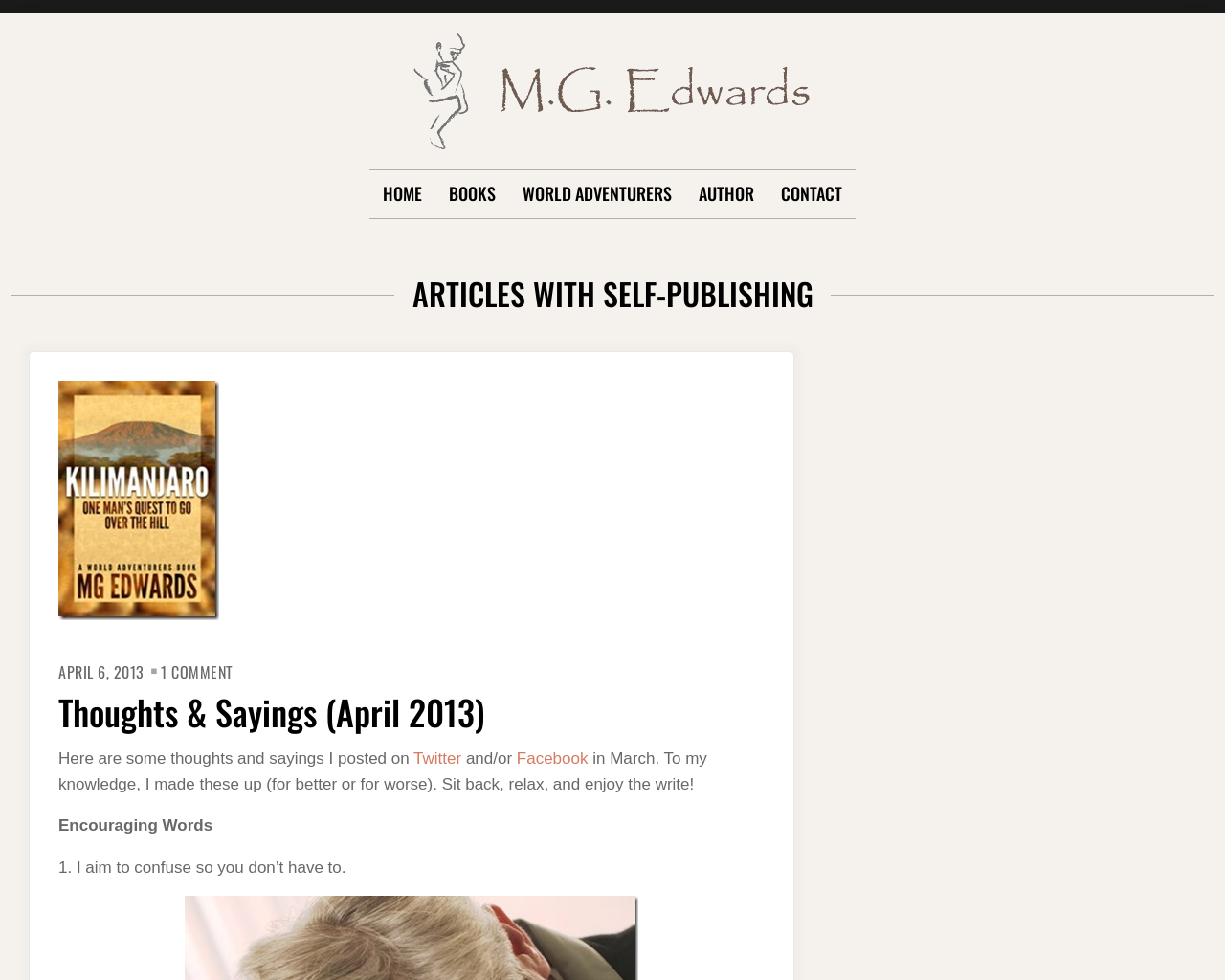What is the topic of the article below the primary menu?
Based on the image, answer the question with as much detail as possible.

After analyzing the heading and content below the primary menu, I determined that the topic of the article is 'Thoughts & Sayings', which appears to be a collection of quotes or sayings posted on social media platforms.